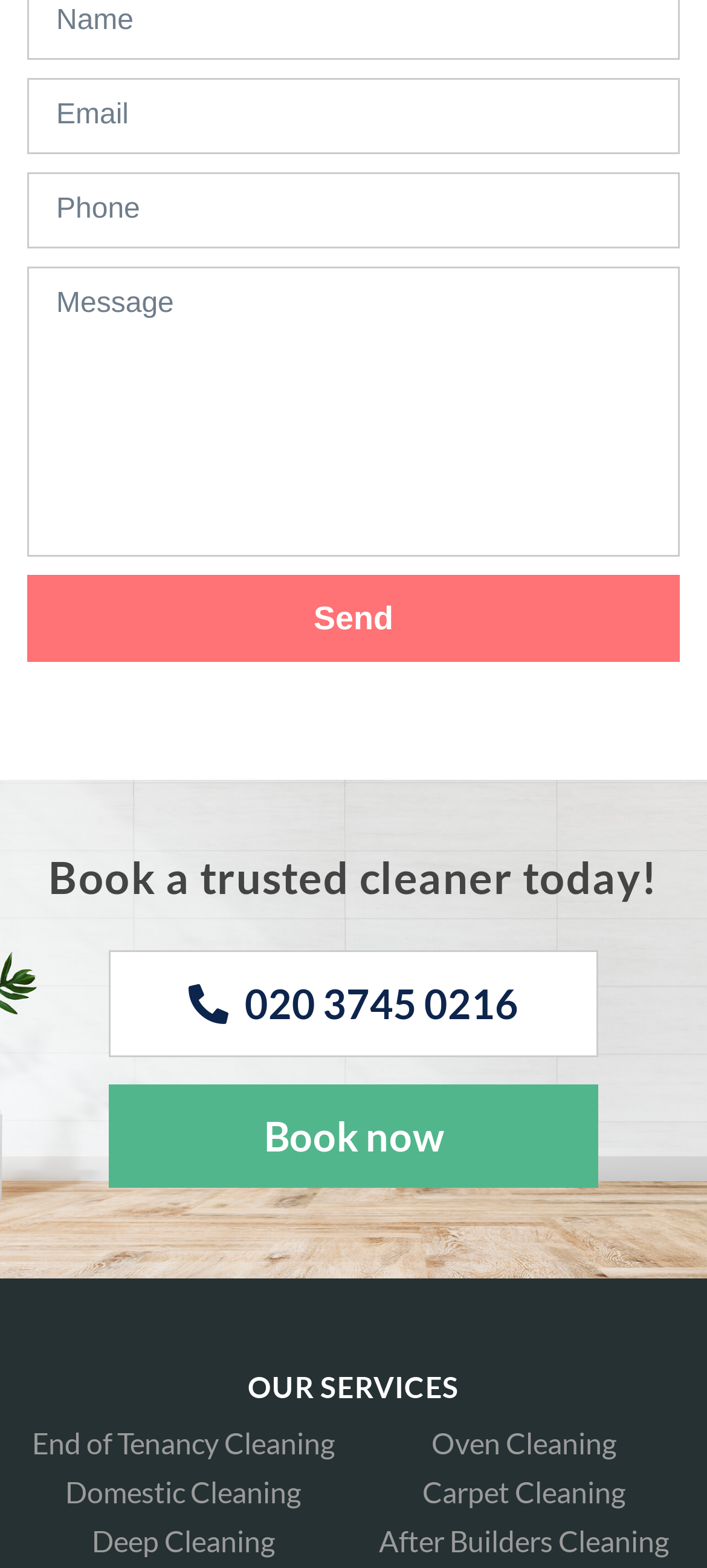Identify the bounding box coordinates of the section that should be clicked to achieve the task described: "Click Send".

[0.038, 0.366, 0.962, 0.422]